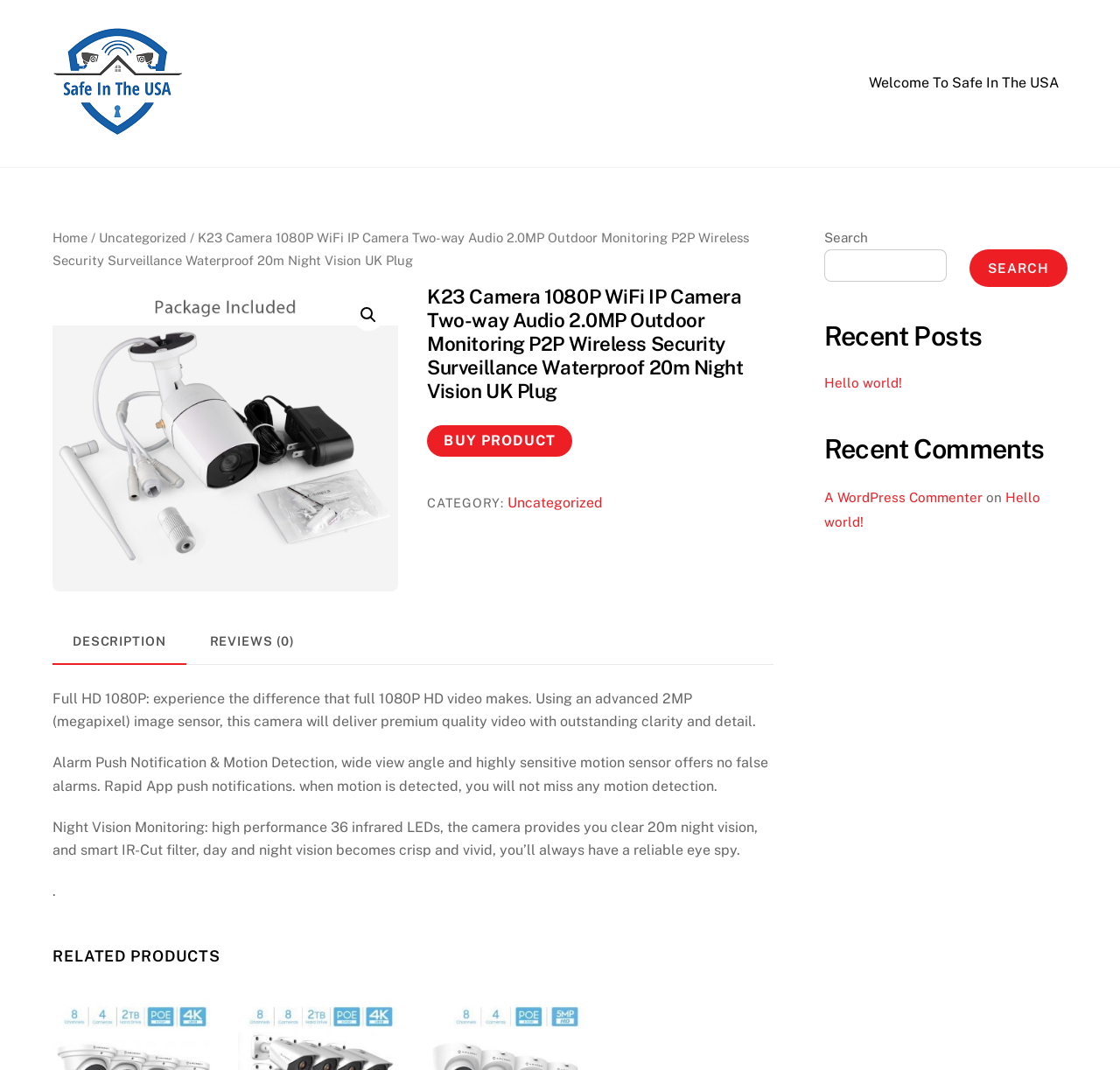Respond with a single word or phrase for the following question: 
What is the name of the camera product?

K23 Camera